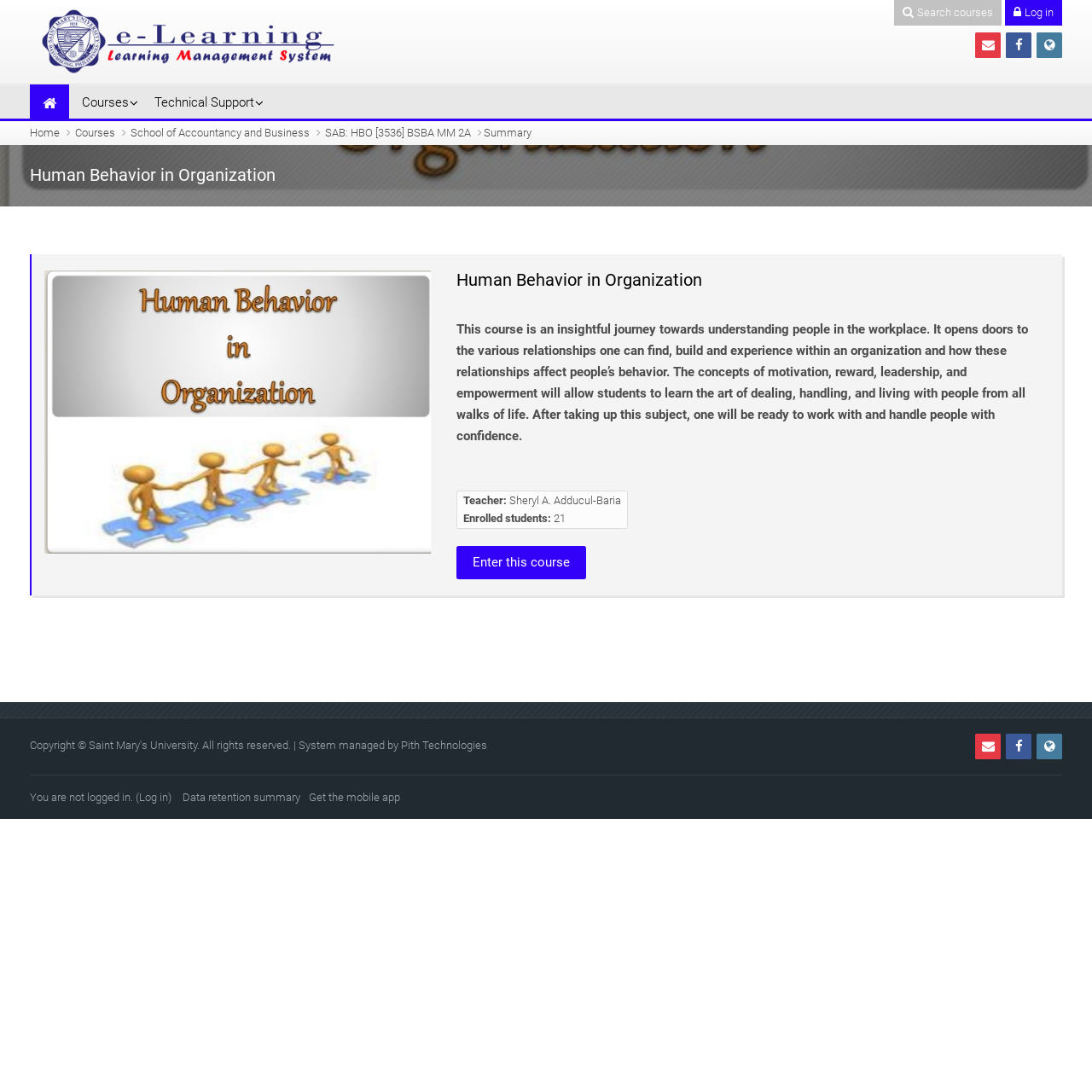Specify the bounding box coordinates of the area to click in order to follow the given instruction: "Get the mobile app."

[0.282, 0.722, 0.366, 0.739]